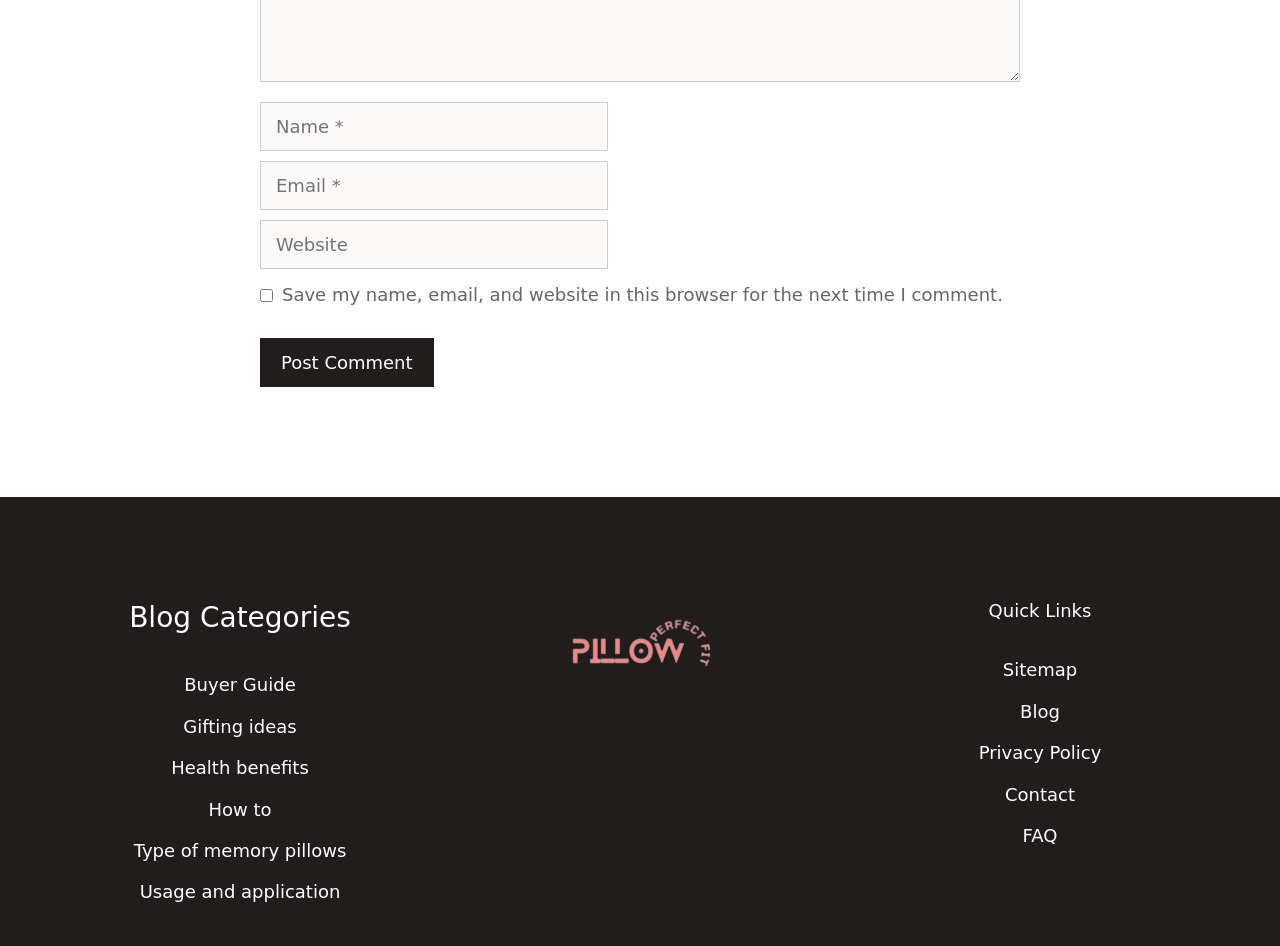Provide a one-word or short-phrase answer to the question:
How many links are there under 'Blog Categories'?

6